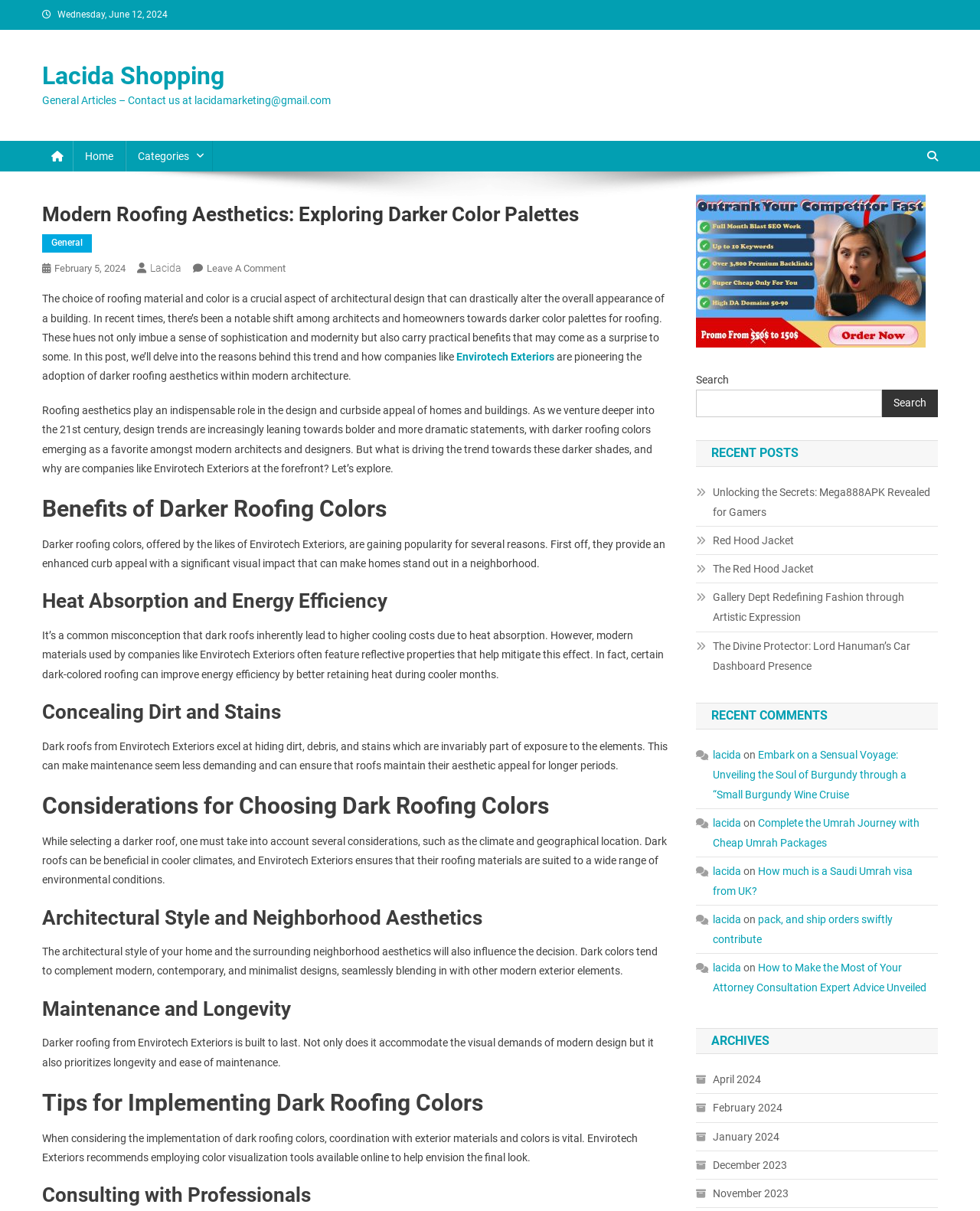Please identify the bounding box coordinates of the clickable element to fulfill the following instruction: "Click on the 'Lacida Shopping' link". The coordinates should be four float numbers between 0 and 1, i.e., [left, top, right, bottom].

[0.043, 0.05, 0.229, 0.074]